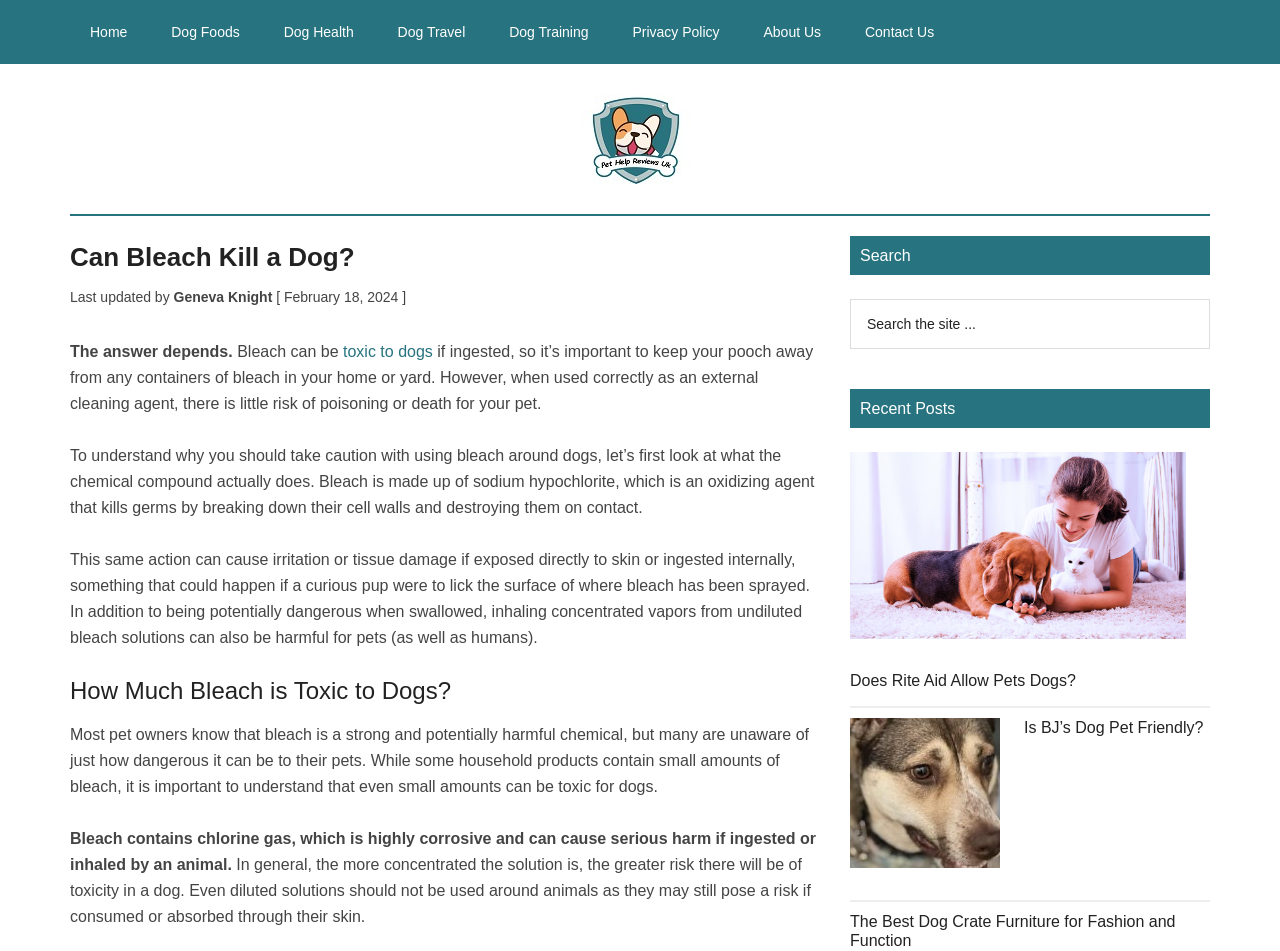Predict the bounding box coordinates of the UI element that matches this description: "Myan Tide Pressant Uk". The coordinates should be in the format [left, top, right, bottom] with each value between 0 and 1.

None